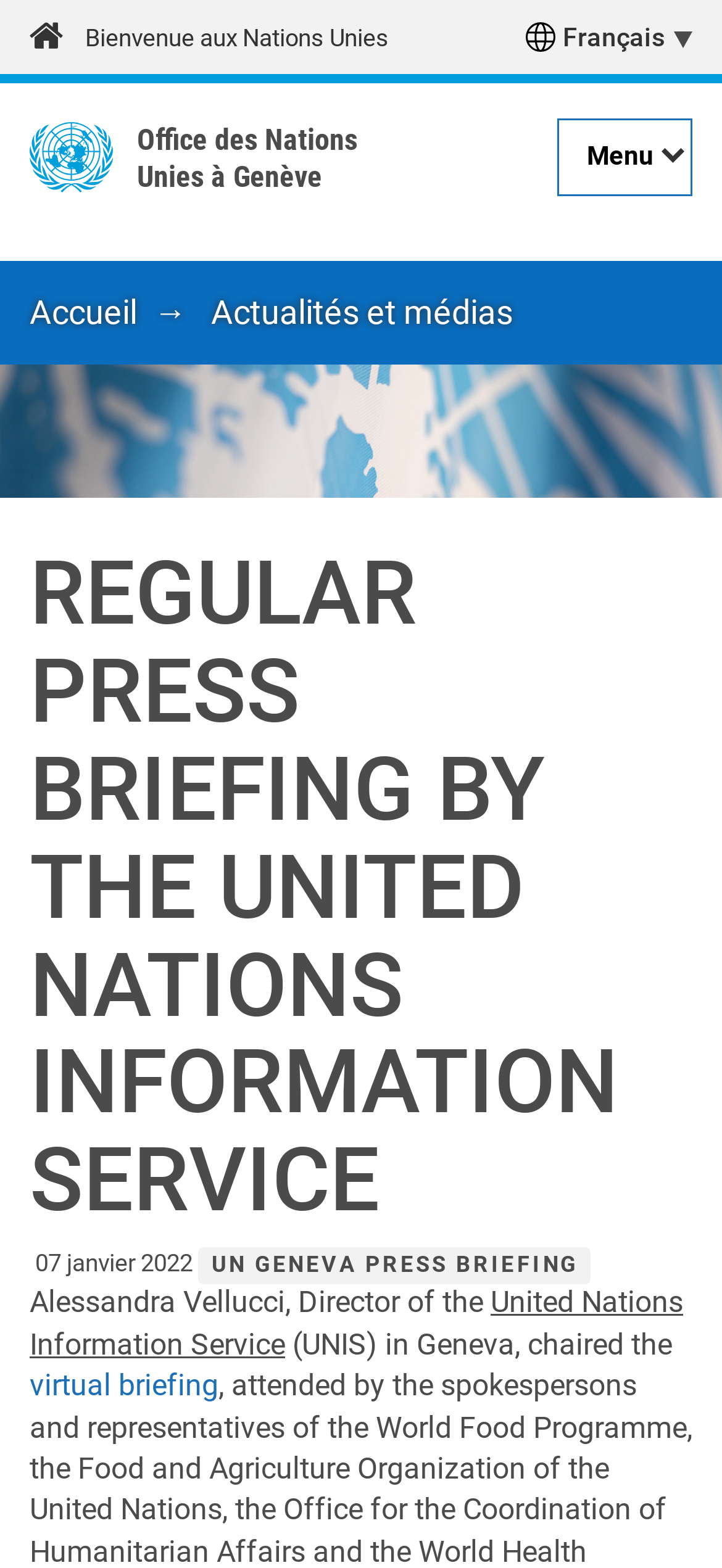Pinpoint the bounding box coordinates of the clickable element to carry out the following instruction: "Switch to another language."

[0.728, 0.0, 0.959, 0.047]